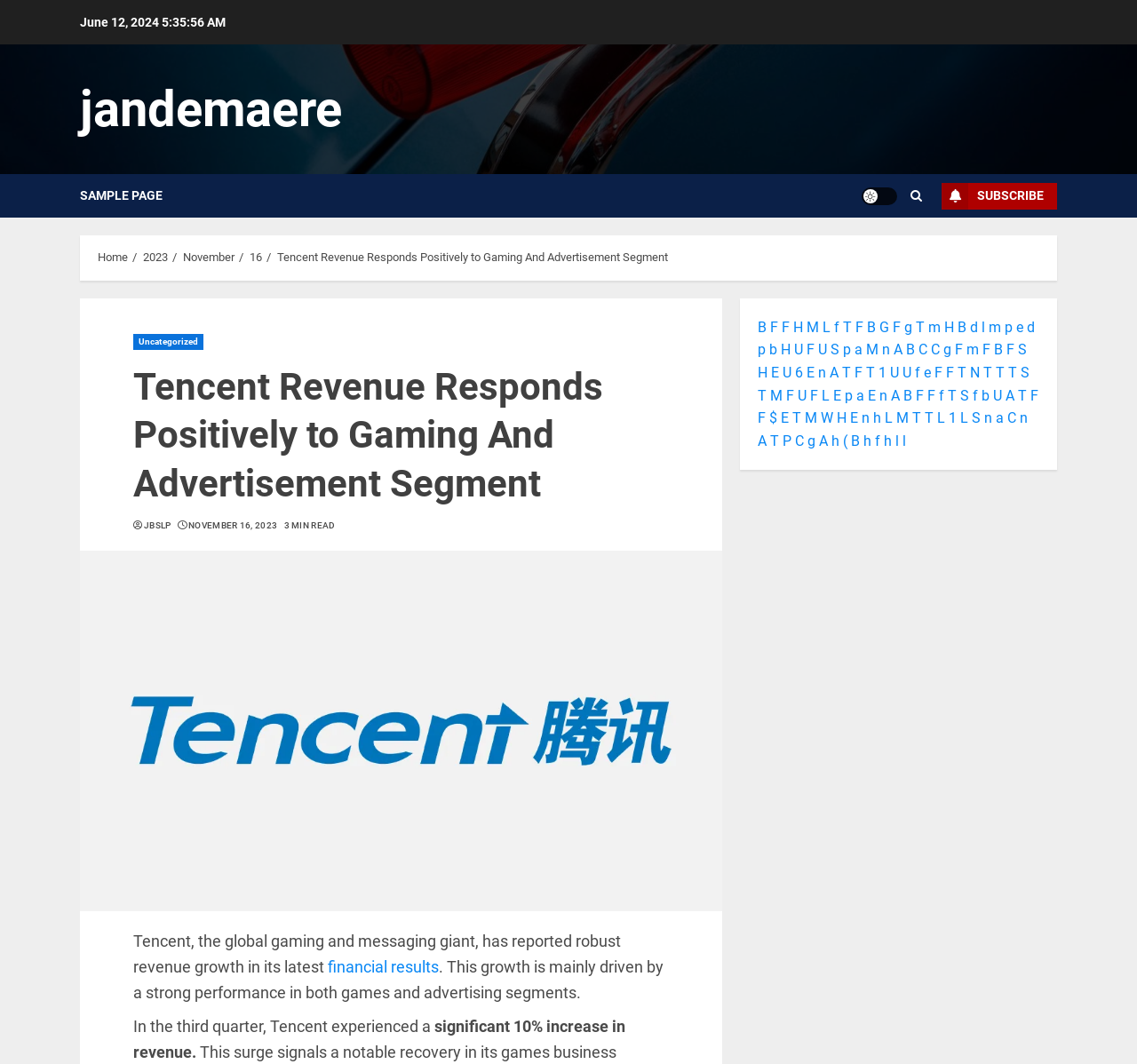Locate the bounding box coordinates of the clickable area needed to fulfill the instruction: "Go to the 'Home' page".

[0.086, 0.235, 0.112, 0.249]